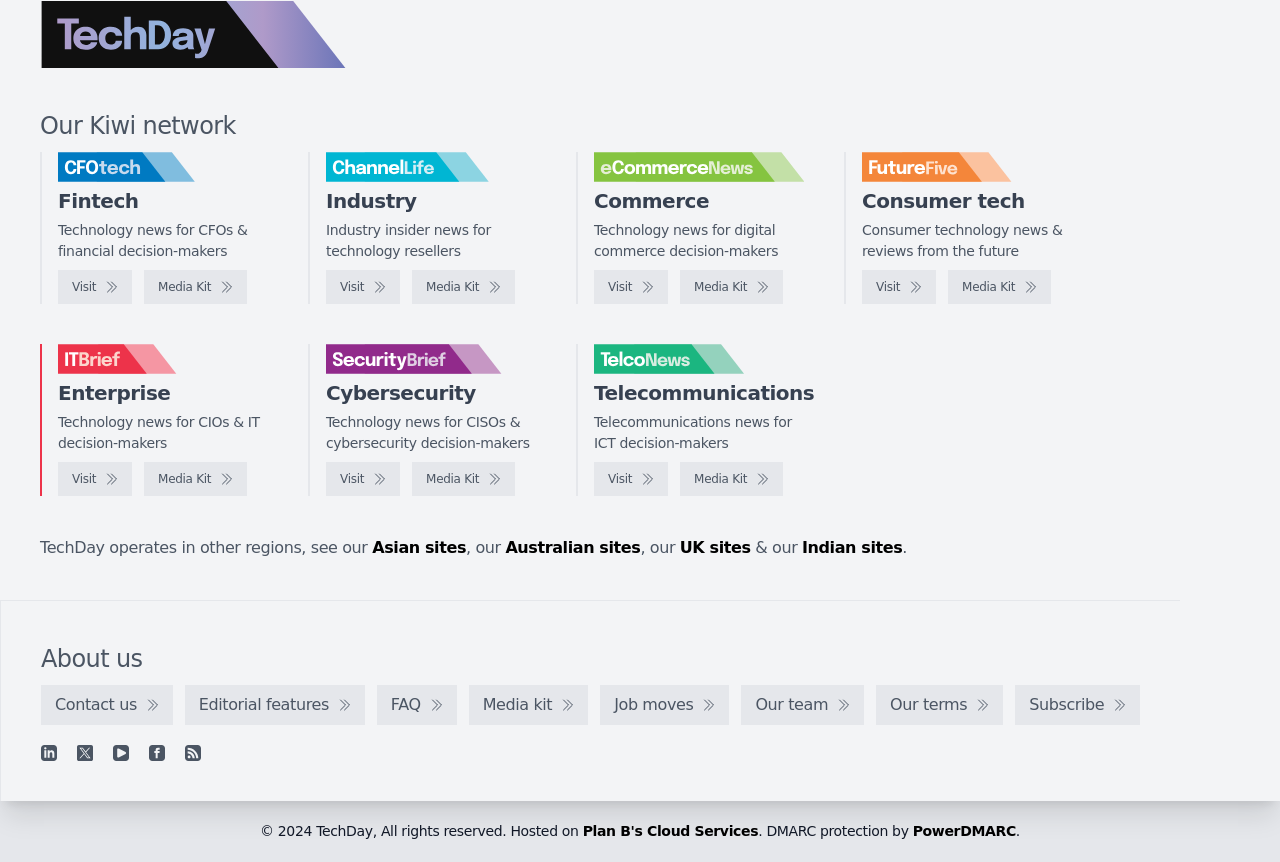What is the purpose of the 'Media Kit' link?
Please analyze the image and answer the question with as much detail as possible.

The 'Media Kit' link is provided to access information related to the media kit, which is likely to contain details about advertising, press releases, or other media-related resources.